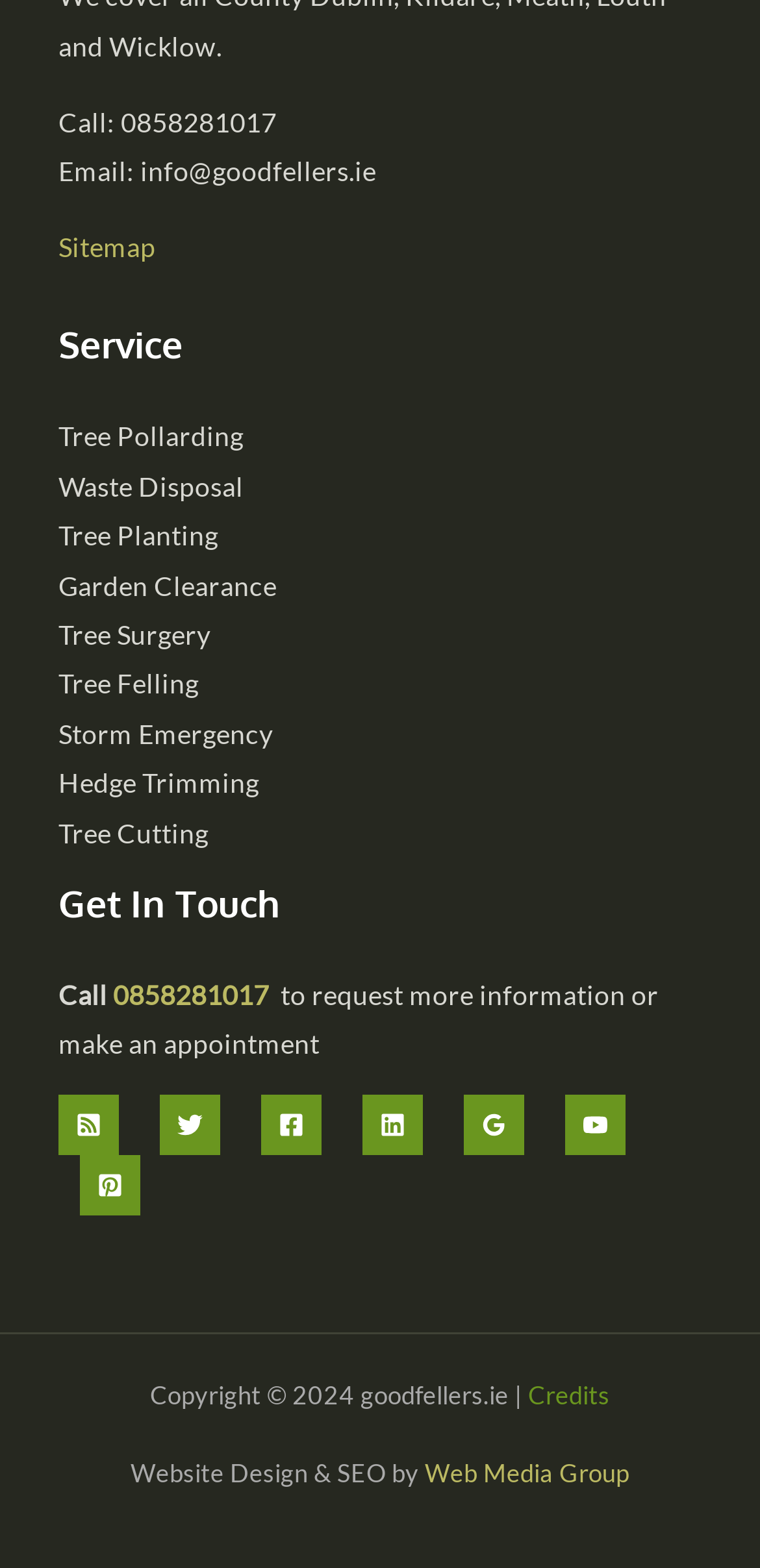Who designed the website?
Answer the question in as much detail as possible.

The website designer can be found in the footer section of the webpage, specifically in the 'Copyright' section, where it is stated 'Website Design & SEO by Web Media Group'.